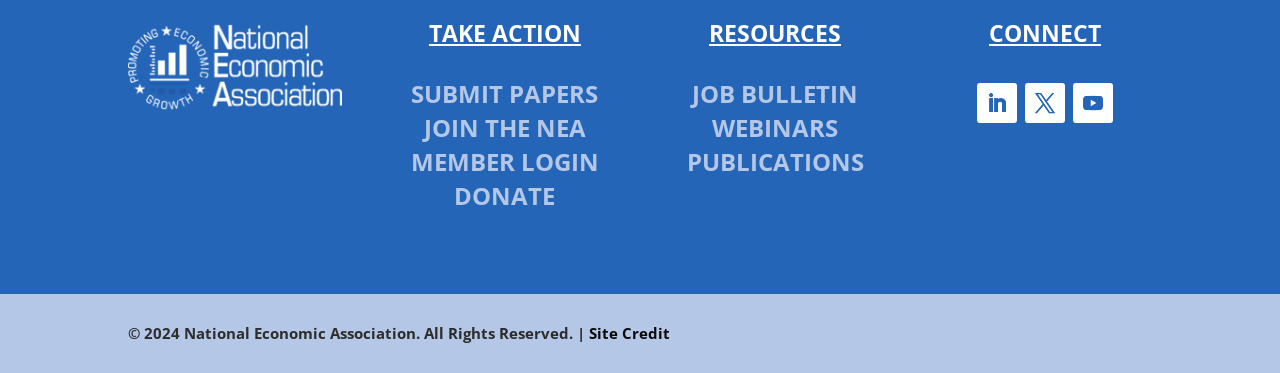Find the bounding box coordinates of the clickable area that will achieve the following instruction: "login as a member".

[0.321, 0.388, 0.468, 0.476]